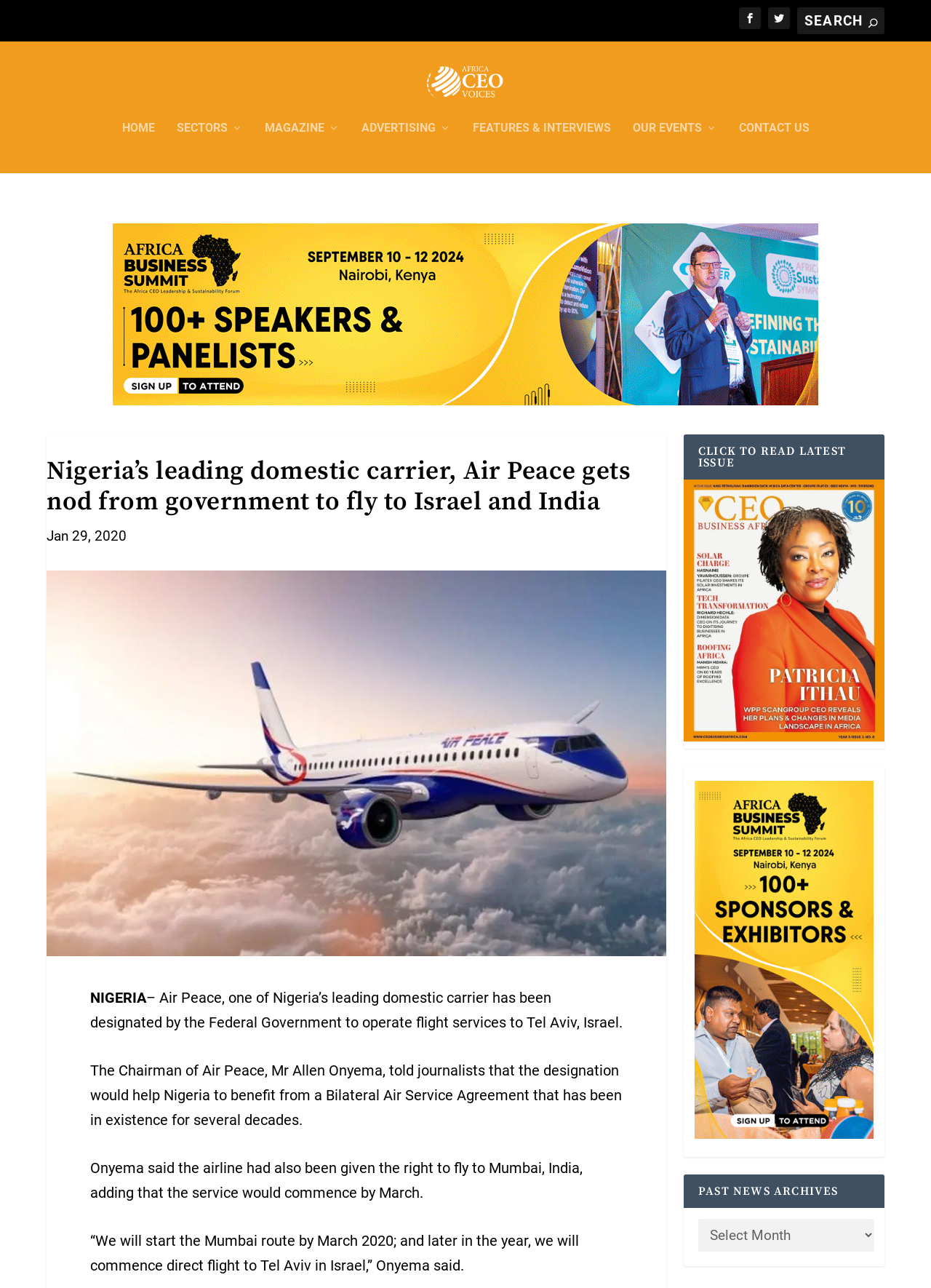What is the name of the publication?
Can you give a detailed and elaborate answer to the question?

The top-left corner of the webpage has a logo and text 'Africa CEO Voices', which suggests that the name of the publication is Africa CEO Voices.